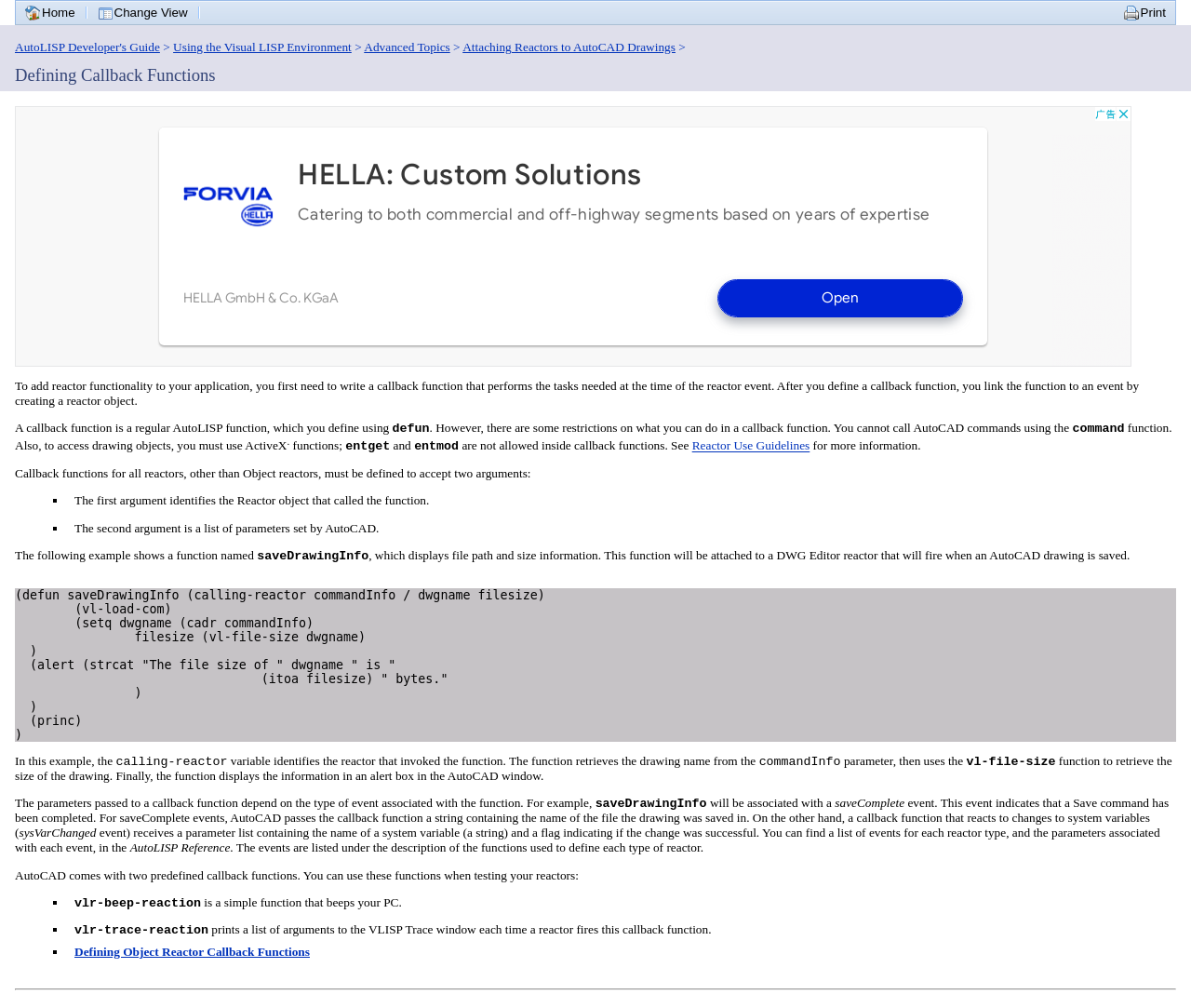How many links are there in the top navigation bar?
Look at the webpage screenshot and answer the question with a detailed explanation.

By examining the webpage structure, I can see that there are three links in the top navigation bar: 'Home', 'Change View', and 'Print'. These links are likely to be used for navigation within the website.